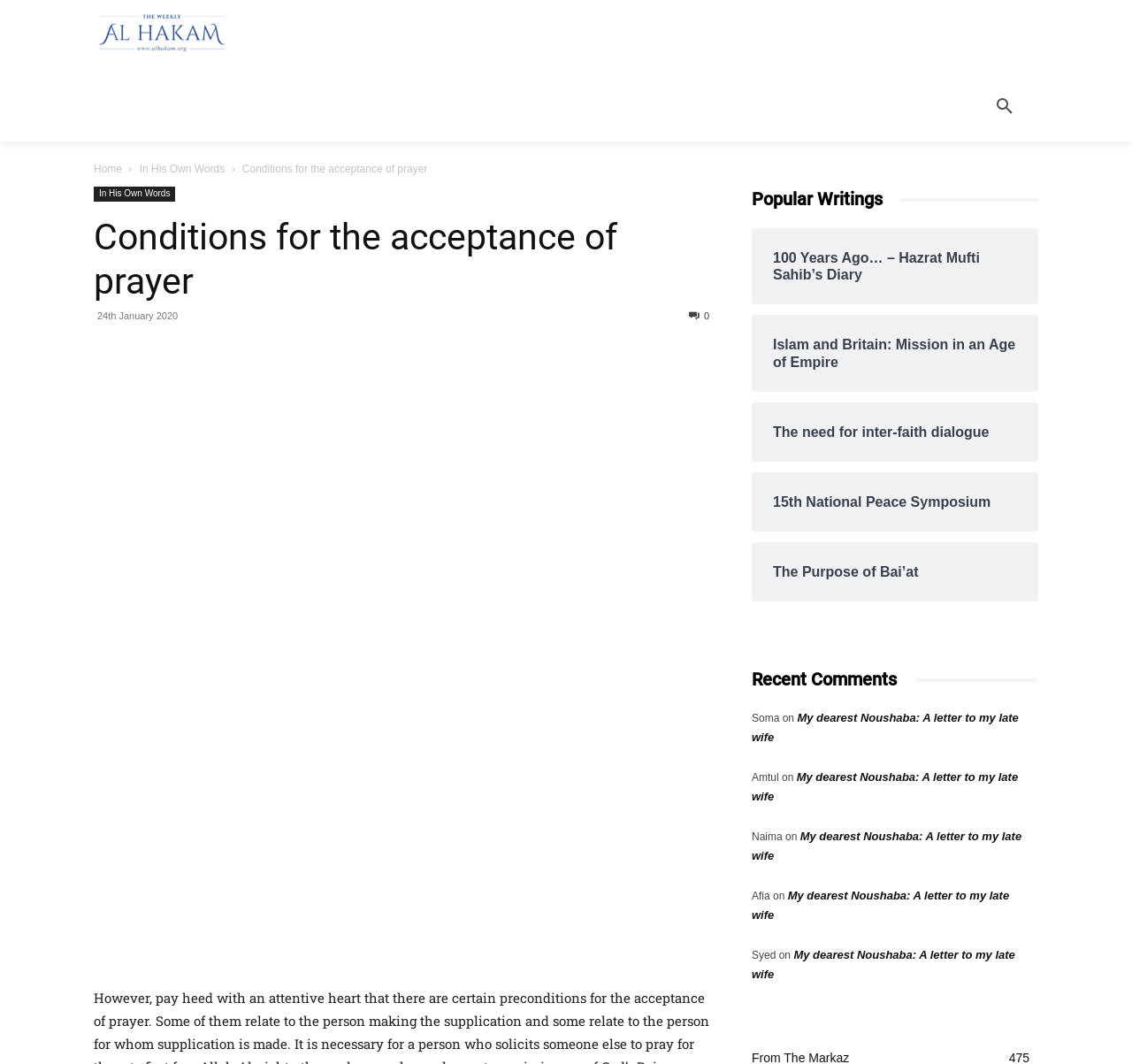Respond with a single word or phrase to the following question:
What is the name of the person in the image?

Hazrat Mirza Ghulam Ahmad Qadiani